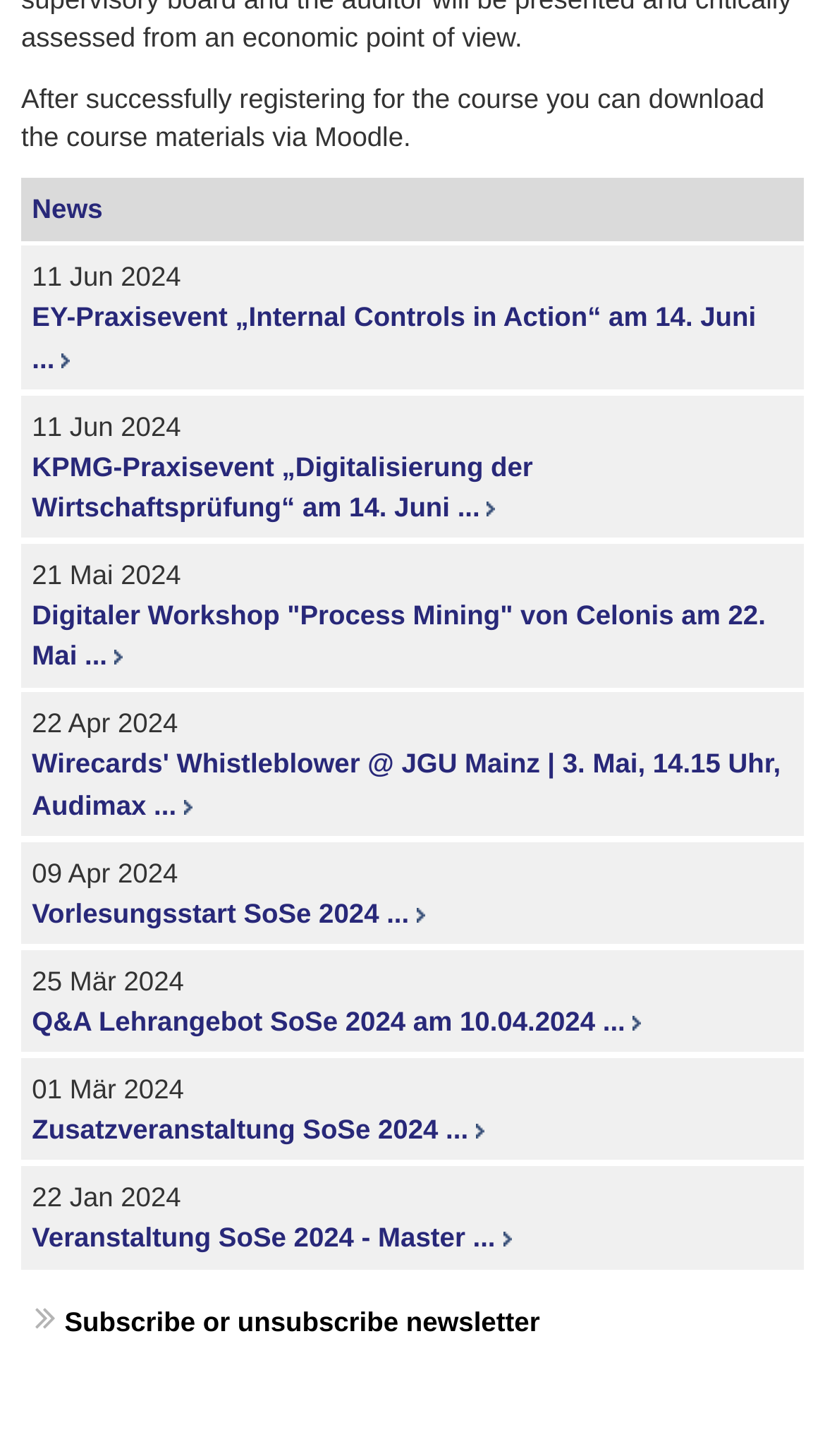Locate the bounding box coordinates for the element described below: "Vorlesungsstart SoSe 2024 ...". The coordinates must be four float values between 0 and 1, formatted as [left, top, right, bottom].

[0.039, 0.616, 0.515, 0.638]